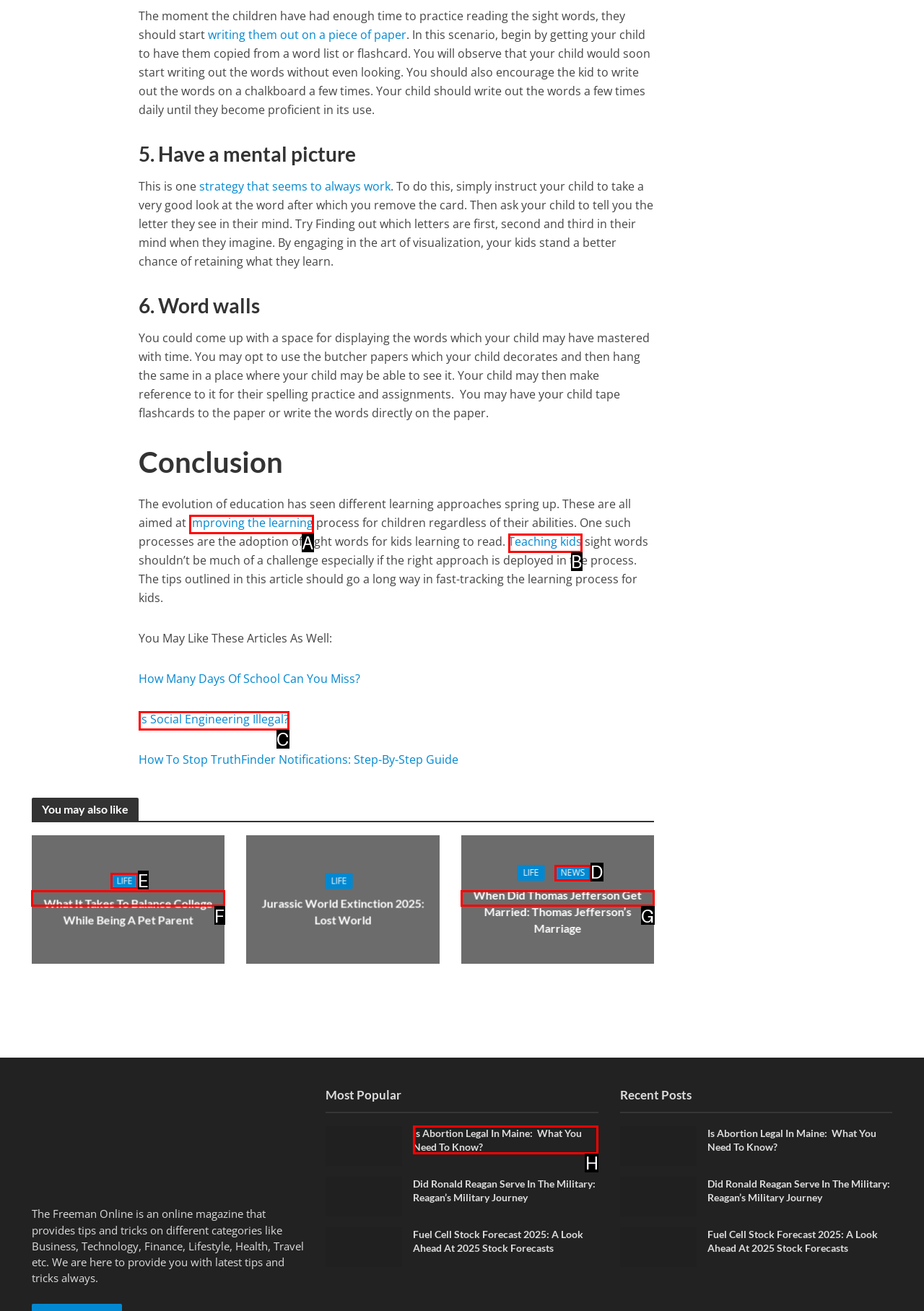Using the provided description: Is Social Engineering Illegal?, select the most fitting option and return its letter directly from the choices.

C